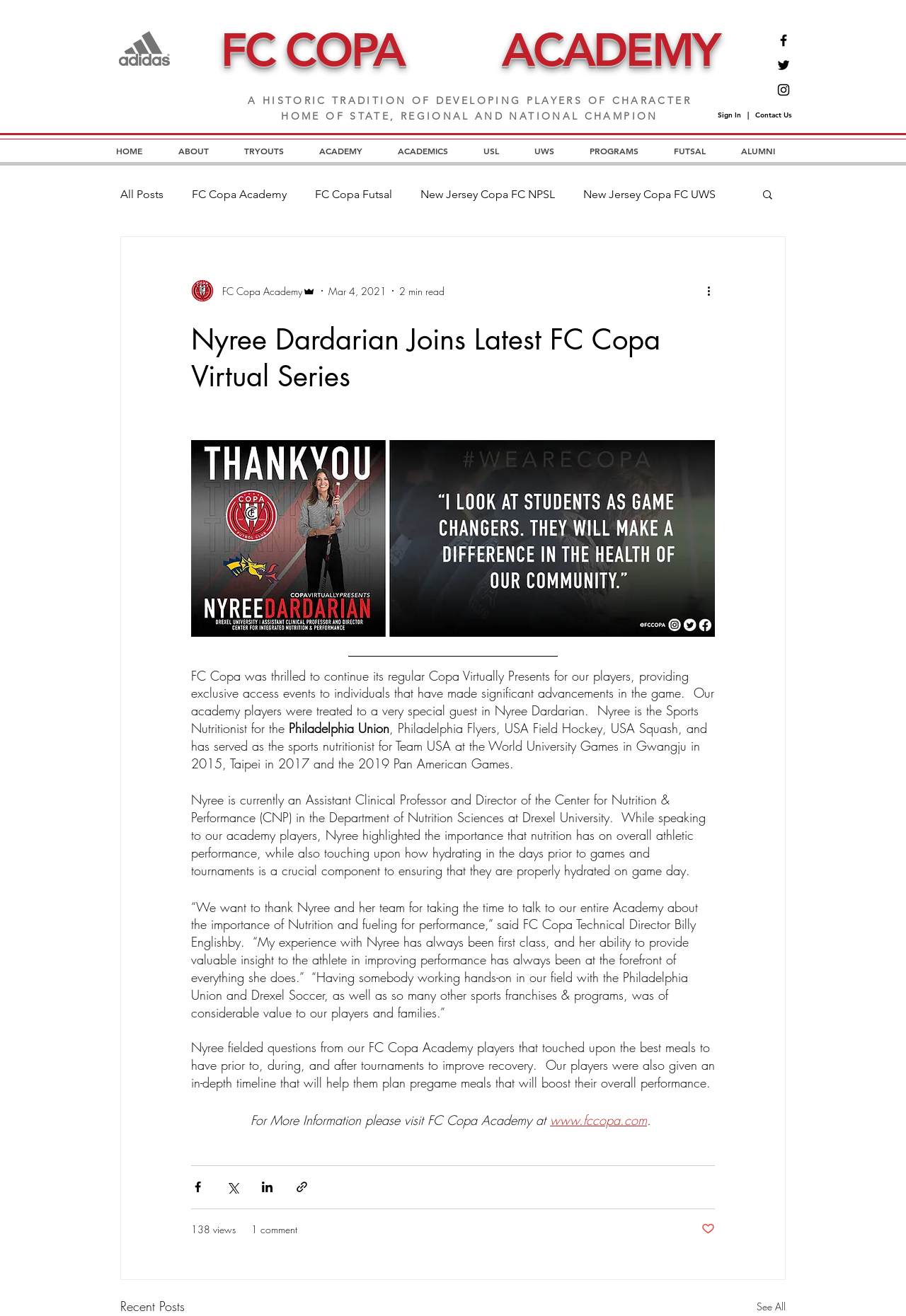What is the purpose of the 'Search' button?
Give a comprehensive and detailed explanation for the question.

The purpose of the 'Search' button can be inferred from its location at the top right corner of the webpage and its icon, which is a common design pattern for search functionality on websites.